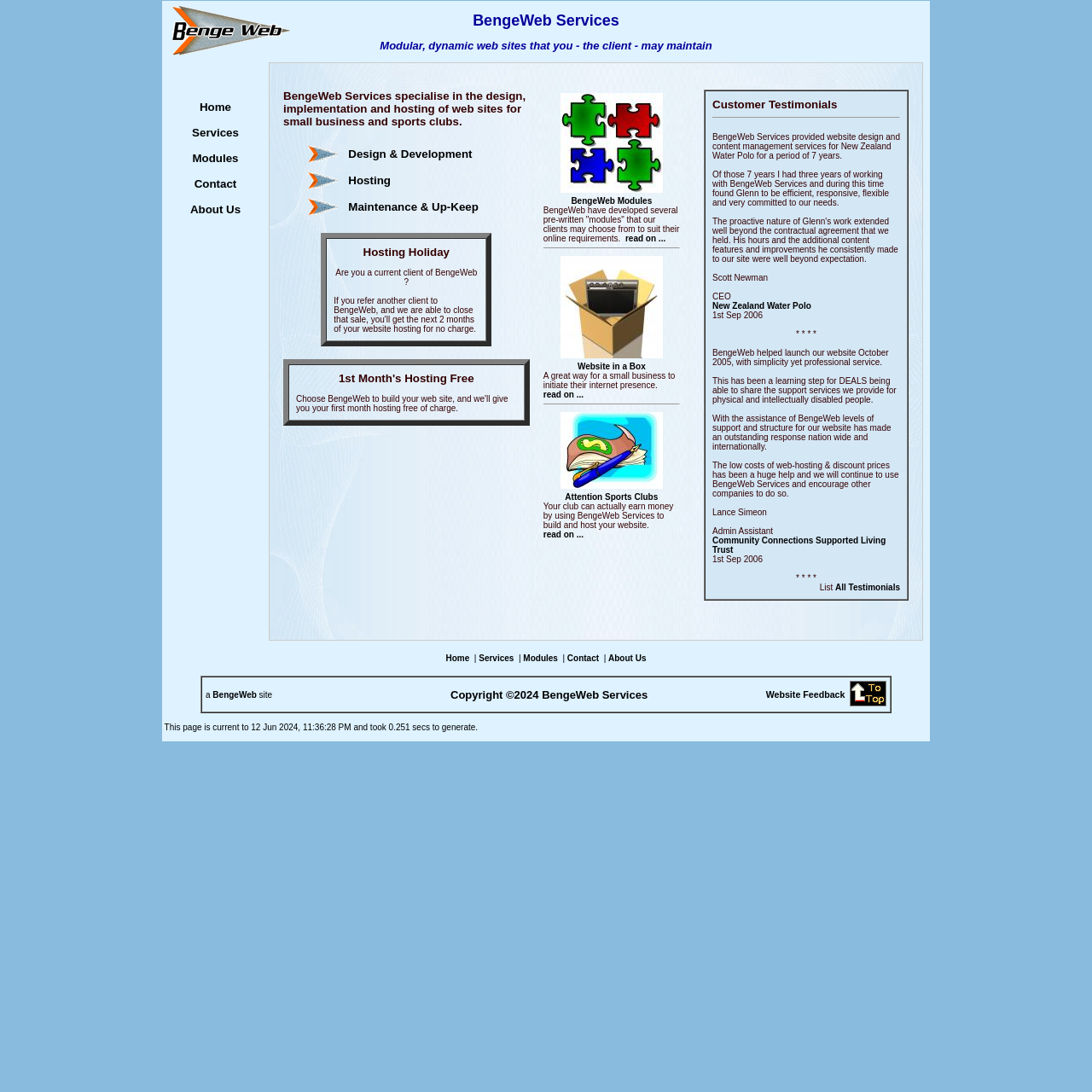Please determine the bounding box coordinates for the element with the description: "Attention Sports Clubs".

[0.497, 0.374, 0.622, 0.459]